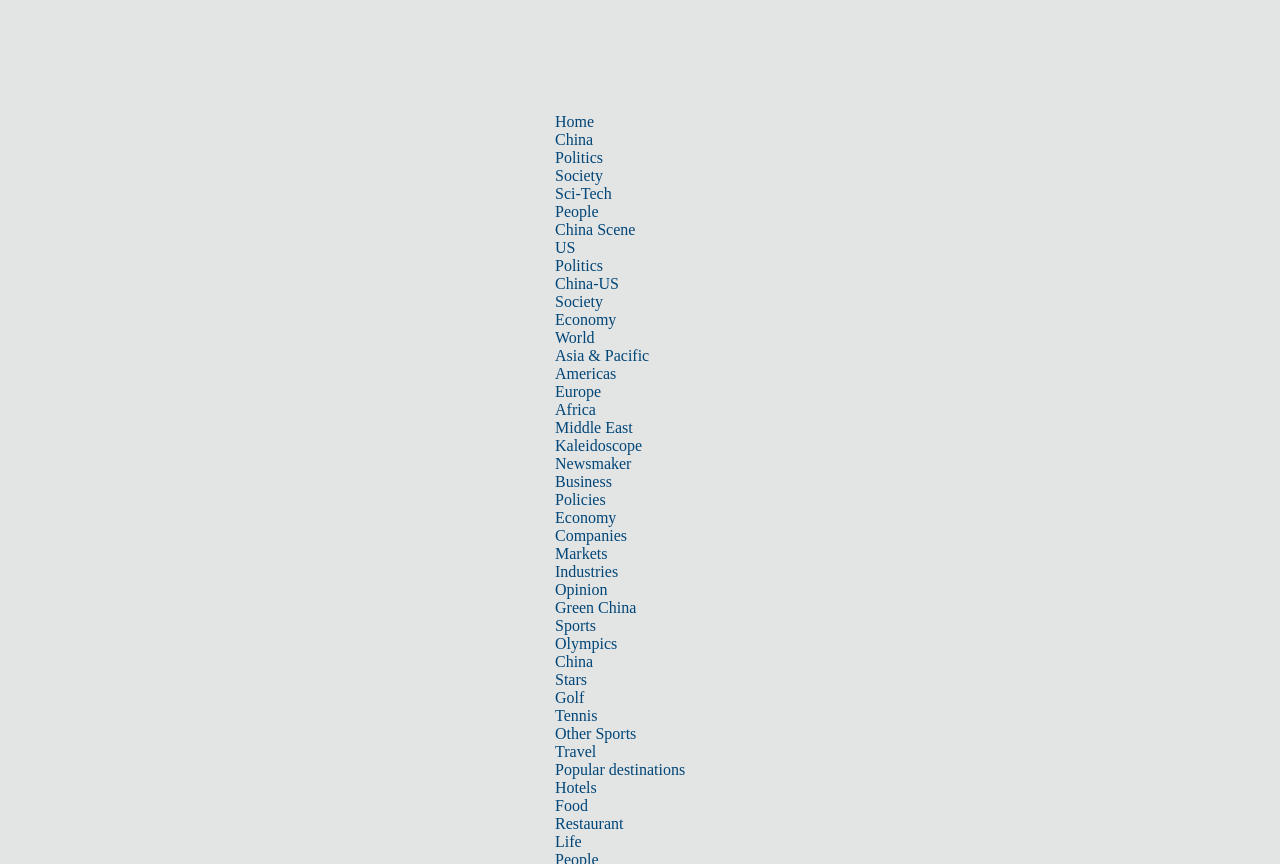What is the category of the news article?
Refer to the image and give a detailed response to the question.

Based on the webpage structure, I can see that the news article is categorized under 'Politics' as it is one of the links in the top navigation bar, and it is also highlighted, indicating that it is the current category.